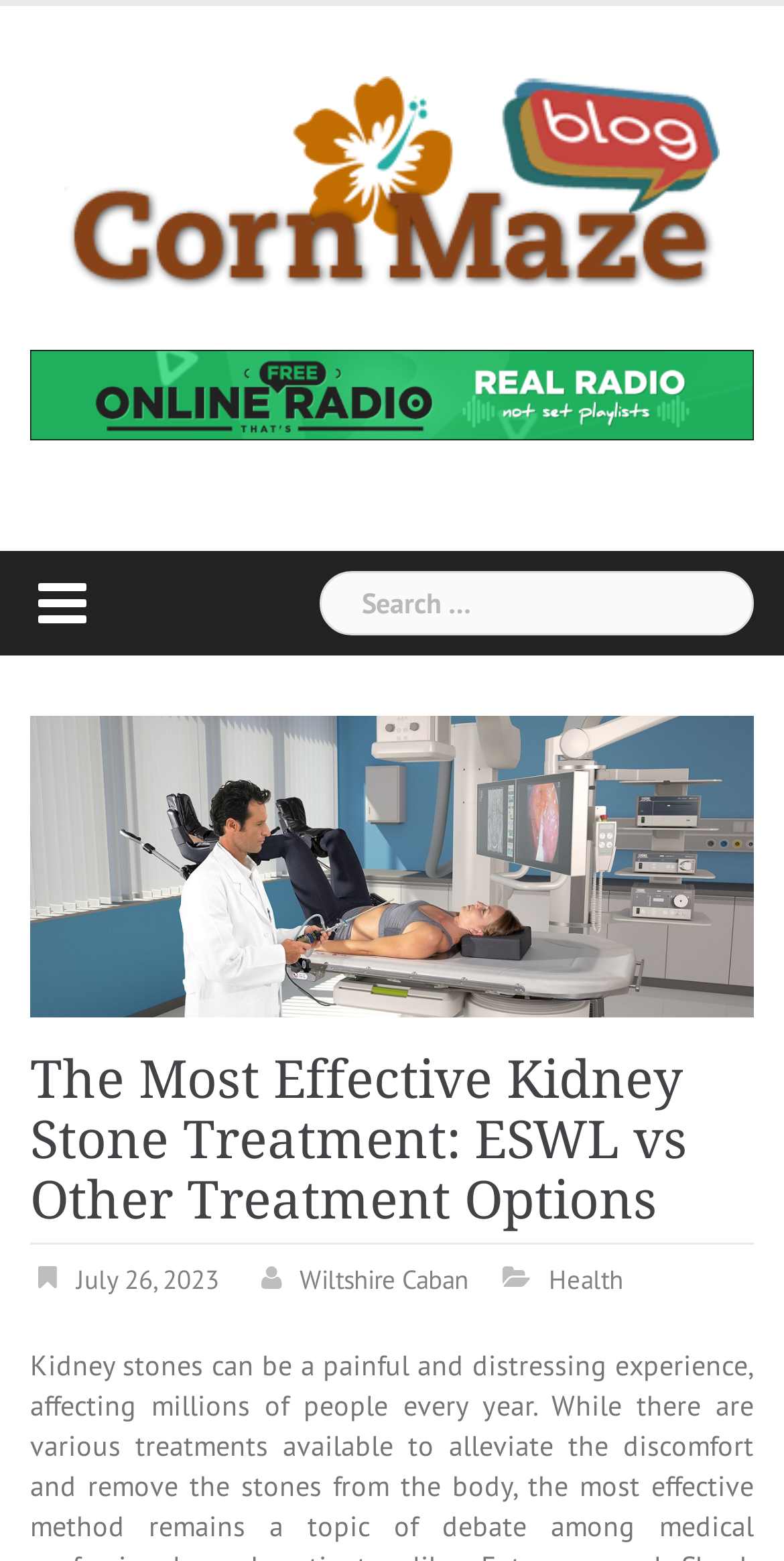Please find the top heading of the webpage and generate its text.

The Most Effective Kidney Stone Treatment: ESWL vs Other Treatment Options